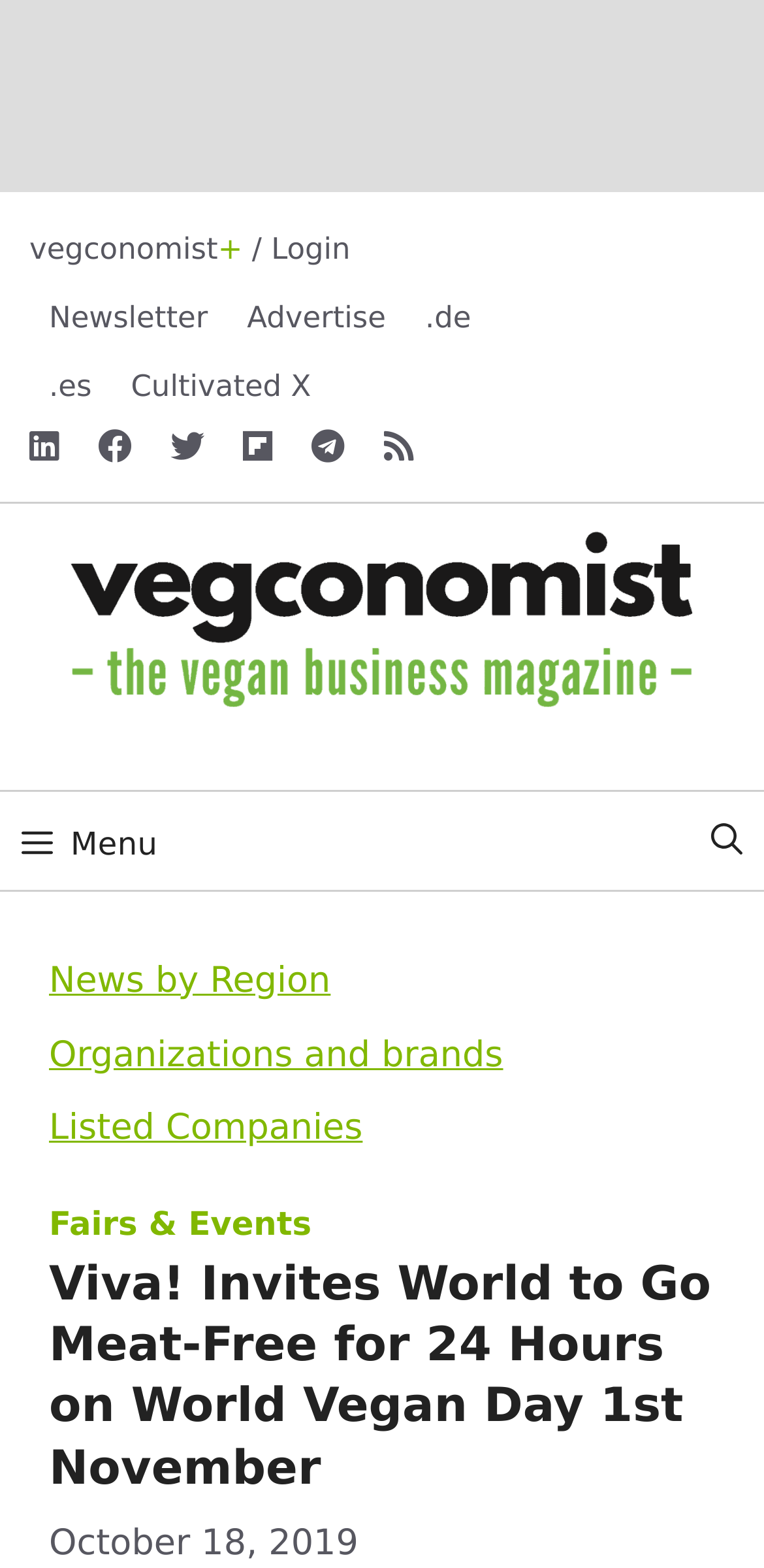Analyze the image and provide a detailed answer to the question: What is the purpose of the #GoVegan24 event?

Although the meta description is not directly asked, I can infer the purpose of the #GoVegan24 event by understanding the context of the webpage, which is about veganism and promoting a meat-free lifestyle.